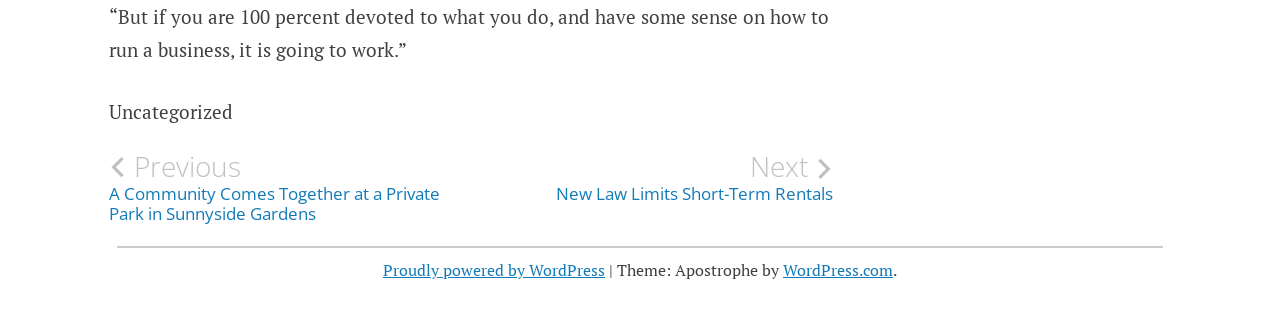What is the category of the current post?
Examine the image closely and answer the question with as much detail as possible.

The category of the current post can be determined by looking at the footer section of the webpage, where it is written as 'Uncategorized'.